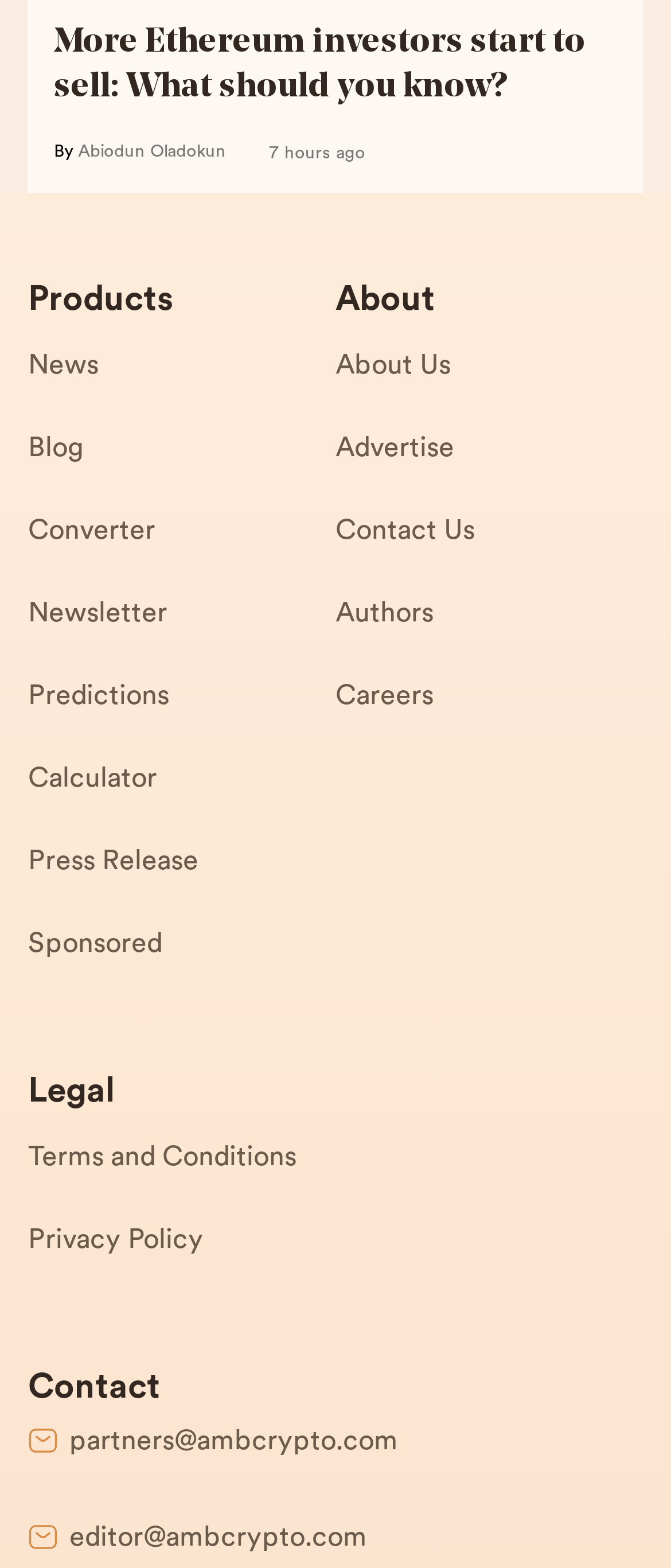What is the contact email address of the website?
Offer a detailed and full explanation in response to the question.

The contact email address of the website can be found by looking at the link 'partners@ambcrypto.com' which is located at the bottom of the webpage and is likely to be the contact email address.